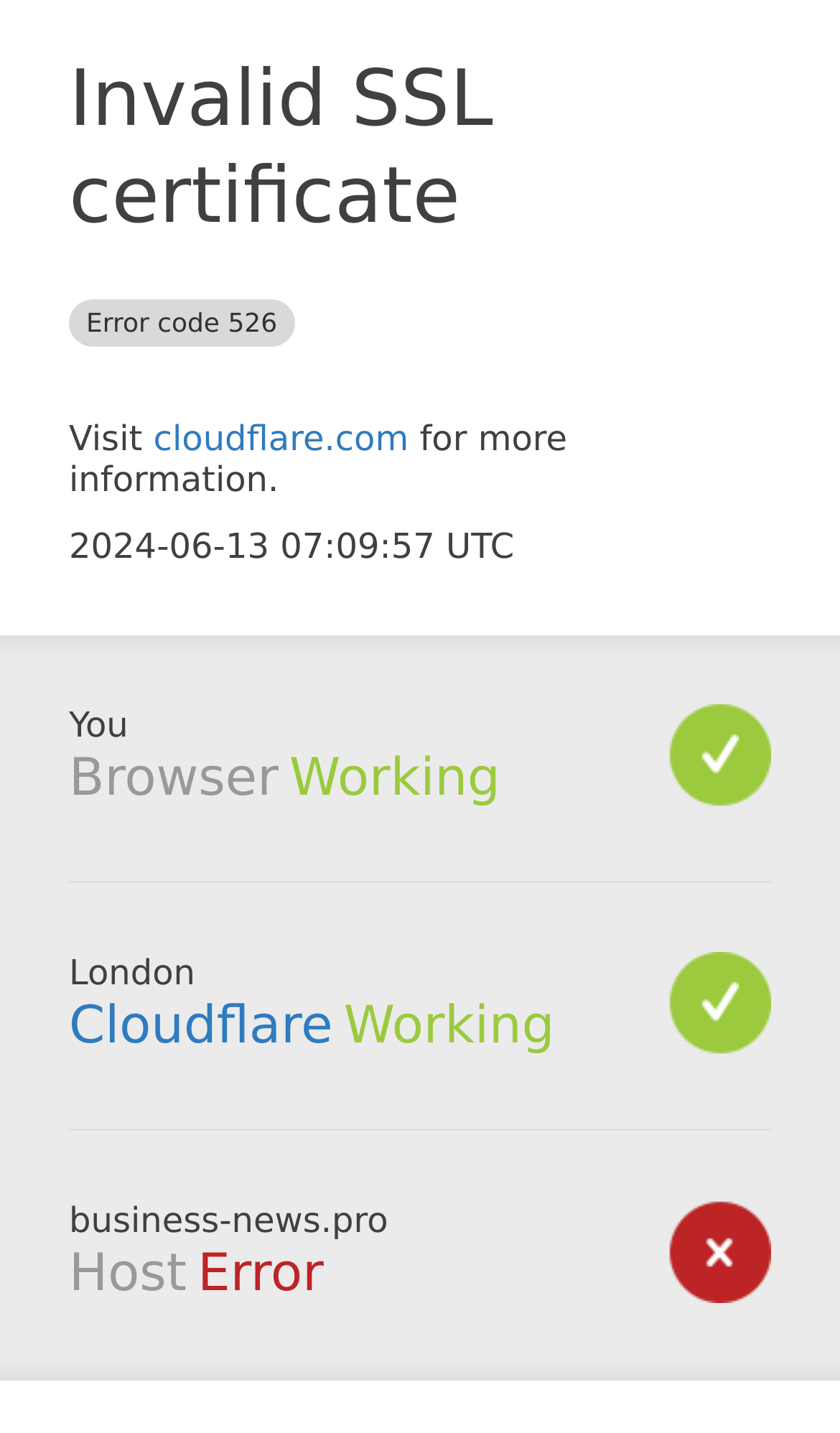Answer this question in one word or a short phrase: What is the location of the browser?

London